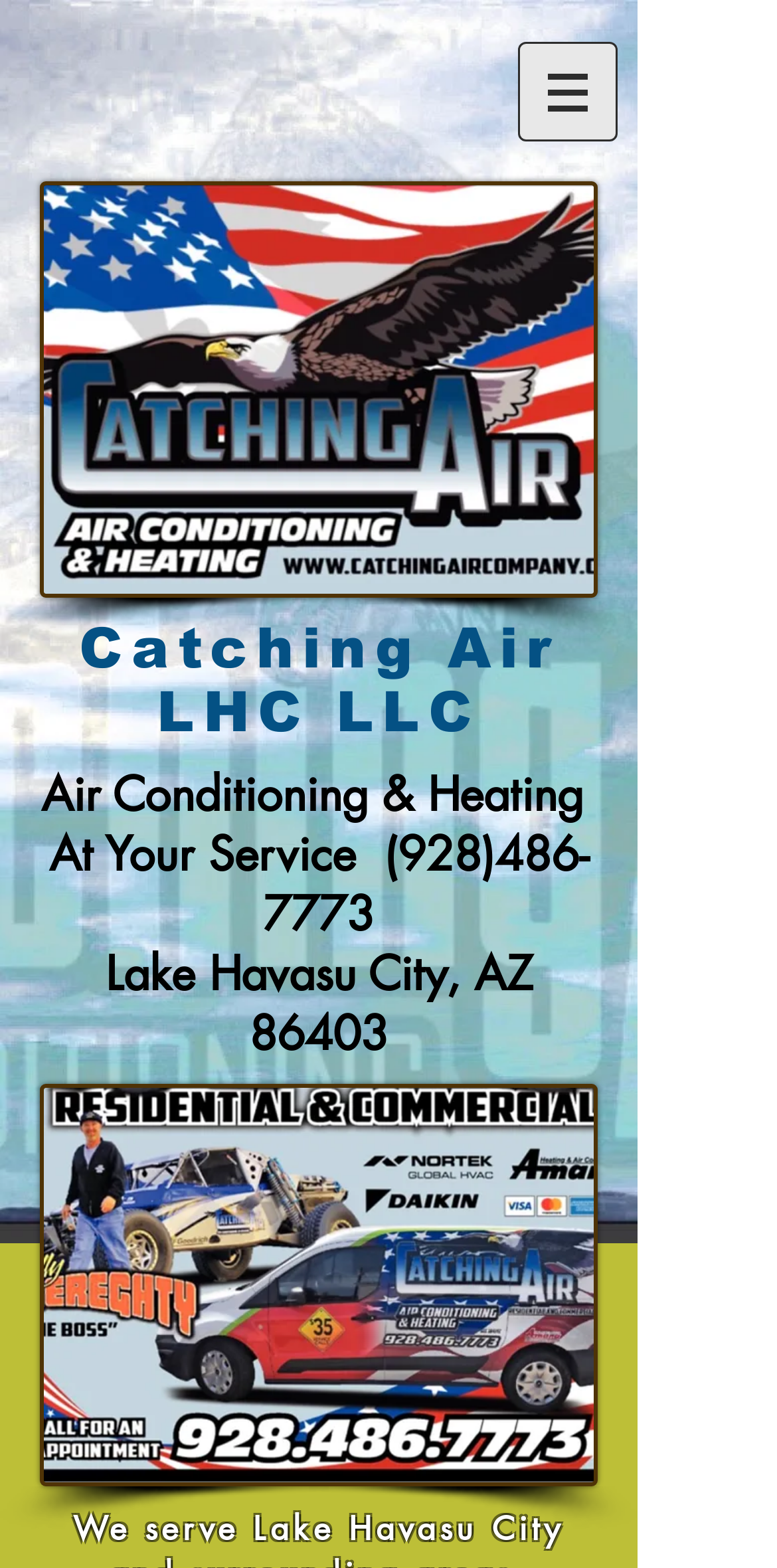Describe all the key features of the webpage in detail.

The webpage is the homepage of Catching Air LHC LLC, a company providing air conditioning and heating services. At the top of the page, there is a navigation menu labeled "Site" with a button that has a popup menu. The button is accompanied by a small image. 

Below the navigation menu, there is a large image taking up most of the width of the page, showcasing a scene related to the company's services. 

On the left side of the page, there are four headings stacked vertically. The first heading displays the company name, "Catching Air LHC LLC". The second heading lists the services provided, "Air Conditioning & Heating". The third heading displays the company's contact information, "At Your Service (928)486-7773", which includes a clickable link to the phone number. The fourth heading shows the company's location, "Lake Havasu City, AZ 86403". 

At the bottom of the page, there is another large image, taking up most of the width of the page, likely showcasing another aspect of the company's services.